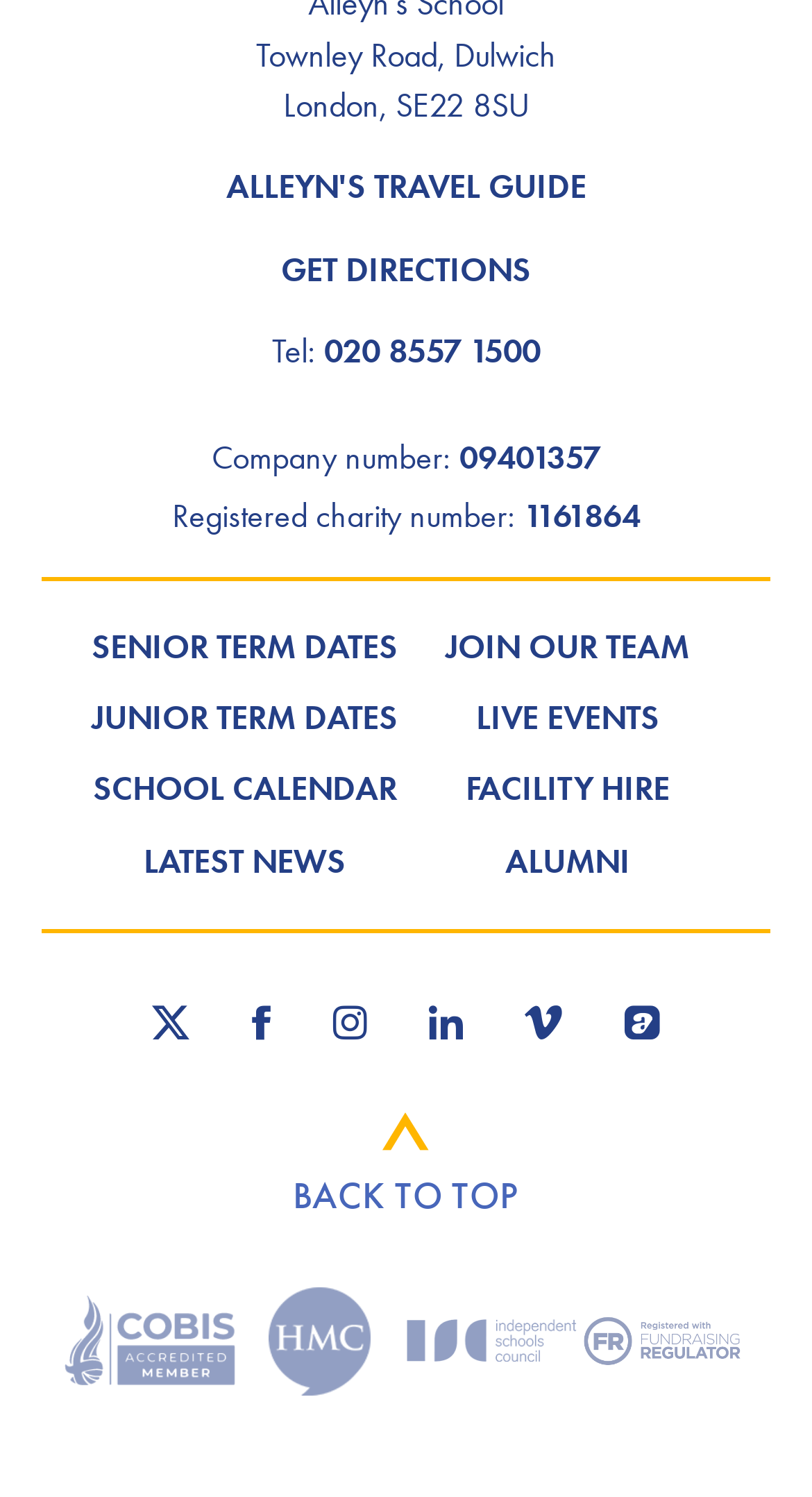Answer the following query concisely with a single word or phrase:
How many social media links are there at the bottom of the page?

5